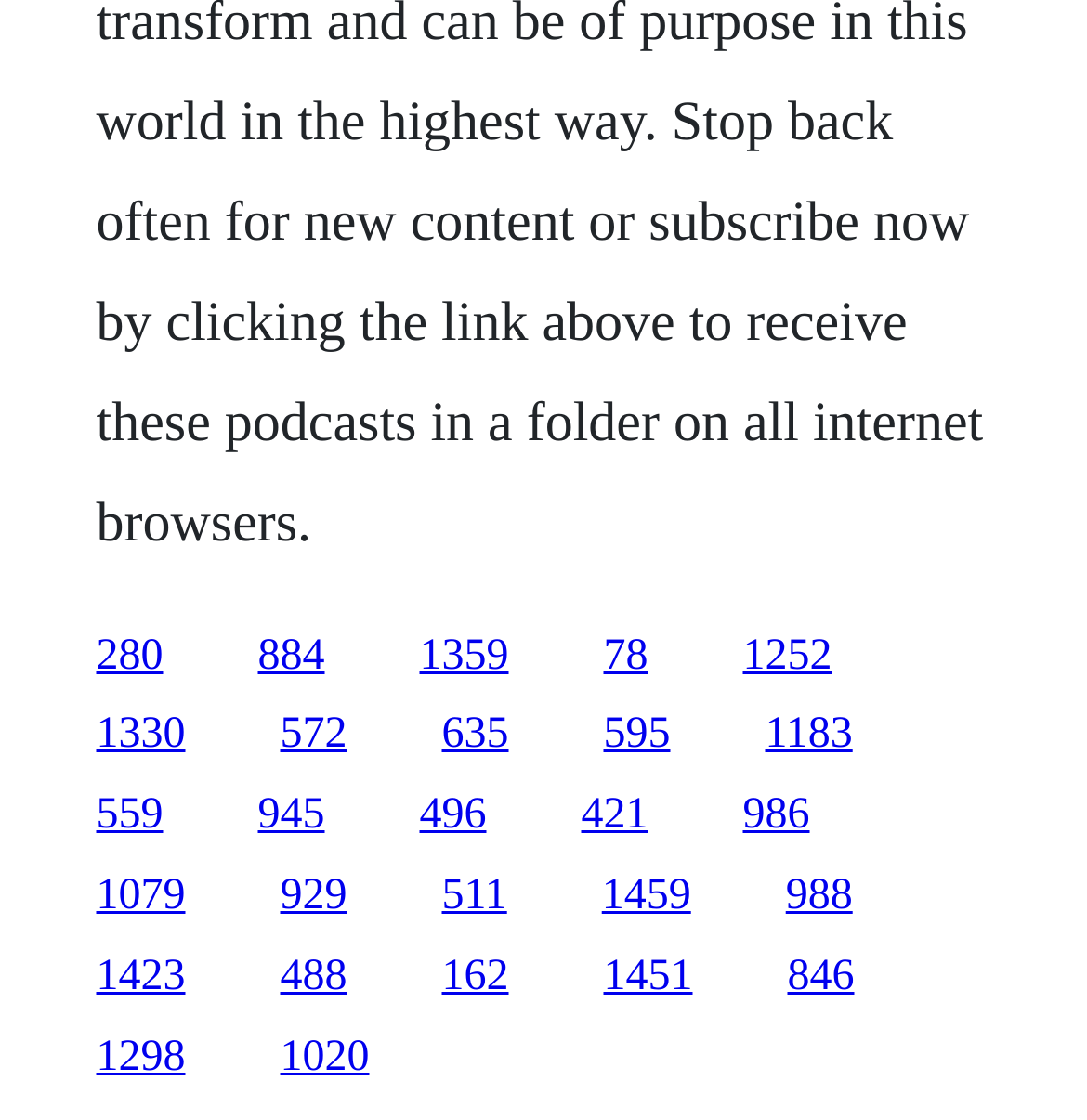Please identify the bounding box coordinates of the region to click in order to complete the task: "click the first link". The coordinates must be four float numbers between 0 and 1, specified as [left, top, right, bottom].

[0.088, 0.564, 0.15, 0.606]